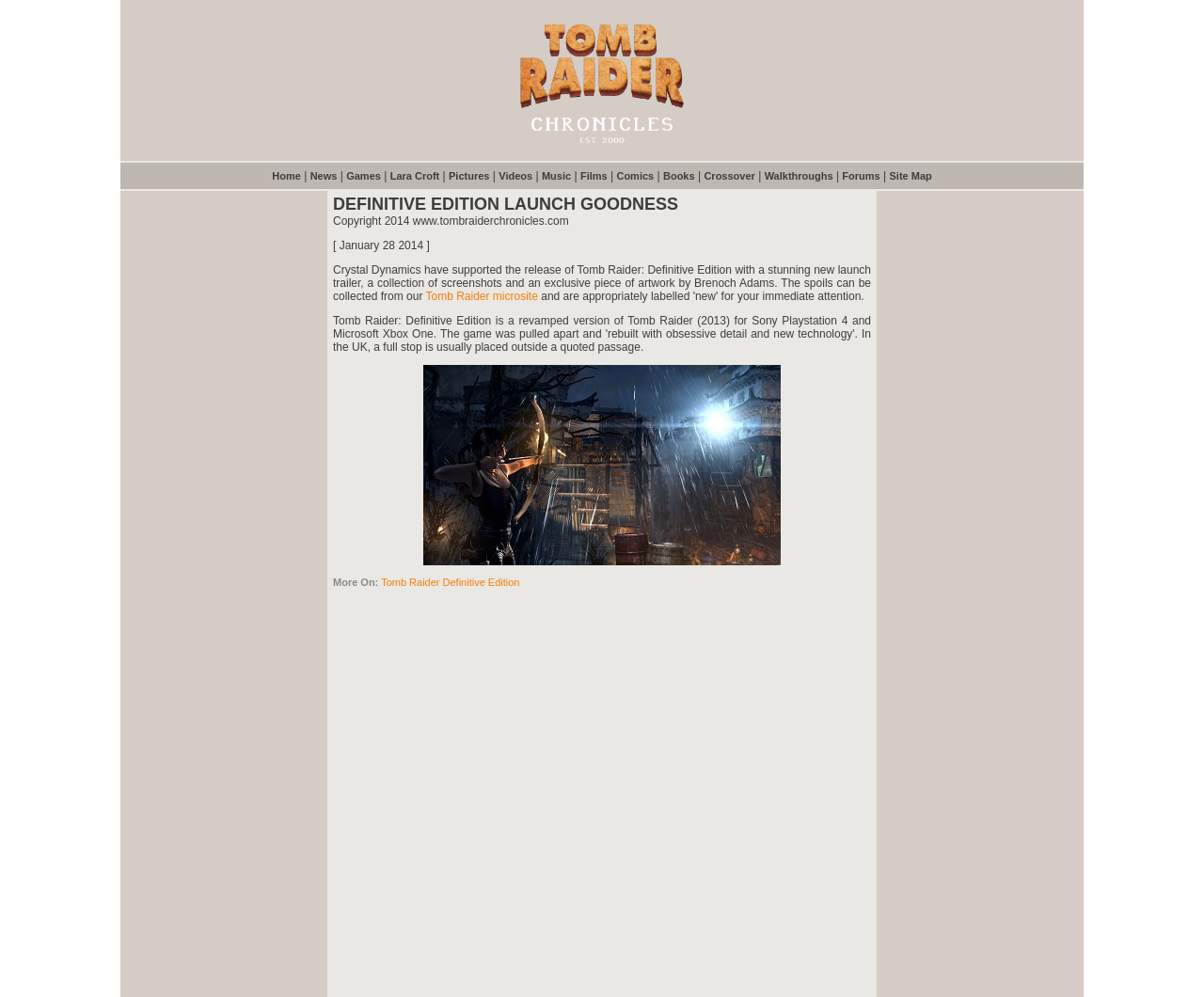Determine the bounding box coordinates of the clickable element to complete this instruction: "Go to News". Provide the coordinates in the format of four float numbers between 0 and 1, [left, top, right, bottom].

[0.258, 0.171, 0.28, 0.182]